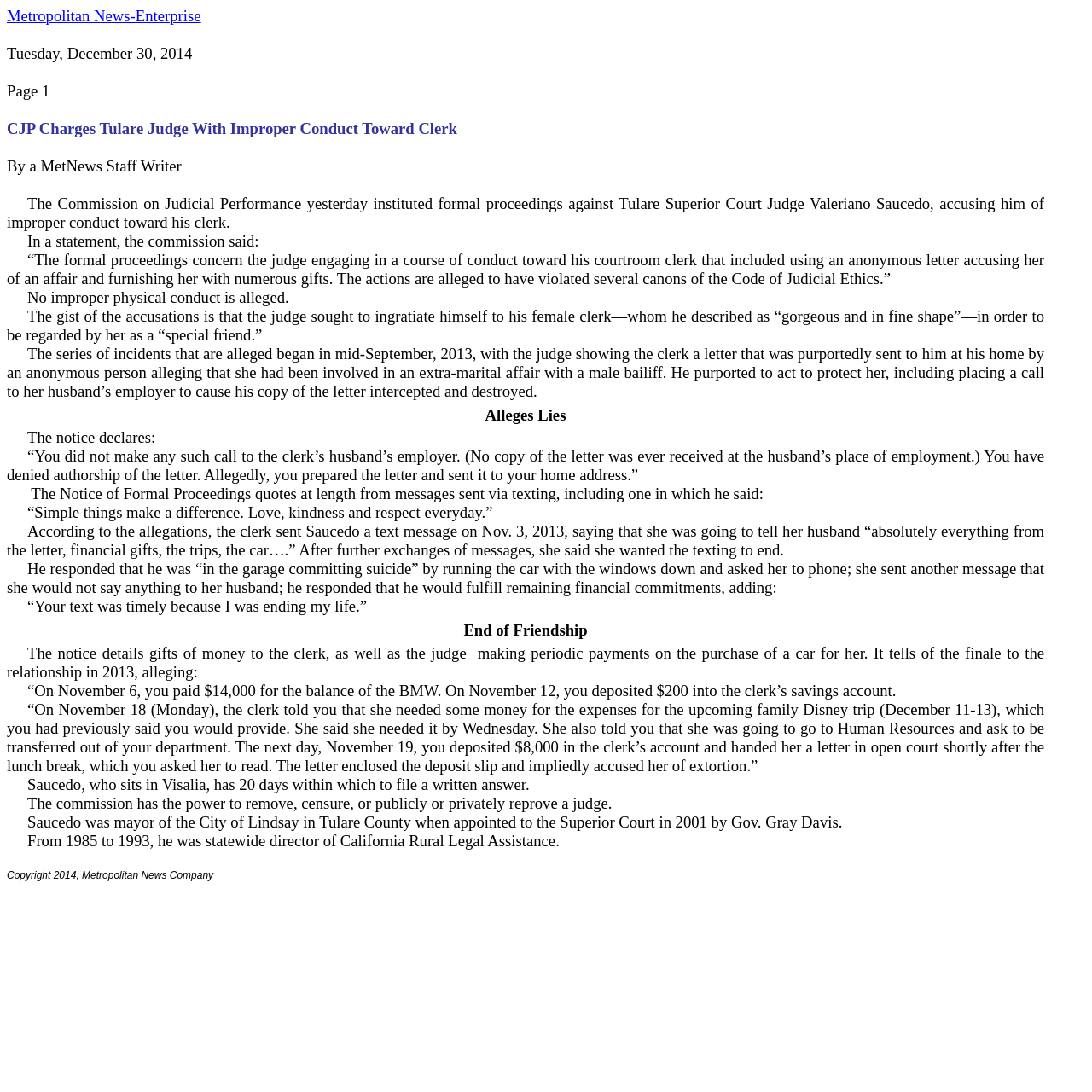Articulate a complete and detailed caption of the webpage elements.

This webpage appears to be a news article about a judge, Valeriano Saucedo, who has been charged with improper conduct towards his clerk by the Commission on Judicial Performance. 

At the top of the page, there is a link to "Metropolitan News-Enterprise" and a date, "Tuesday, December 30, 2014". Below this, there is a title, "CJP Charges Tulare Judge With Improper Conduct Toward Clerk", followed by a brief introduction to the article. 

The main content of the article is divided into several paragraphs, each describing a different aspect of the allegations against Judge Saucedo. The text is dense and informative, with quotes from the Commission's statement and messages sent by the judge to his clerk. 

There are no images on the page, but there are several headings and subheadings that break up the text and provide a clear structure to the article. The text is arranged in a single column, with the most important information at the top and the less important details towards the bottom.